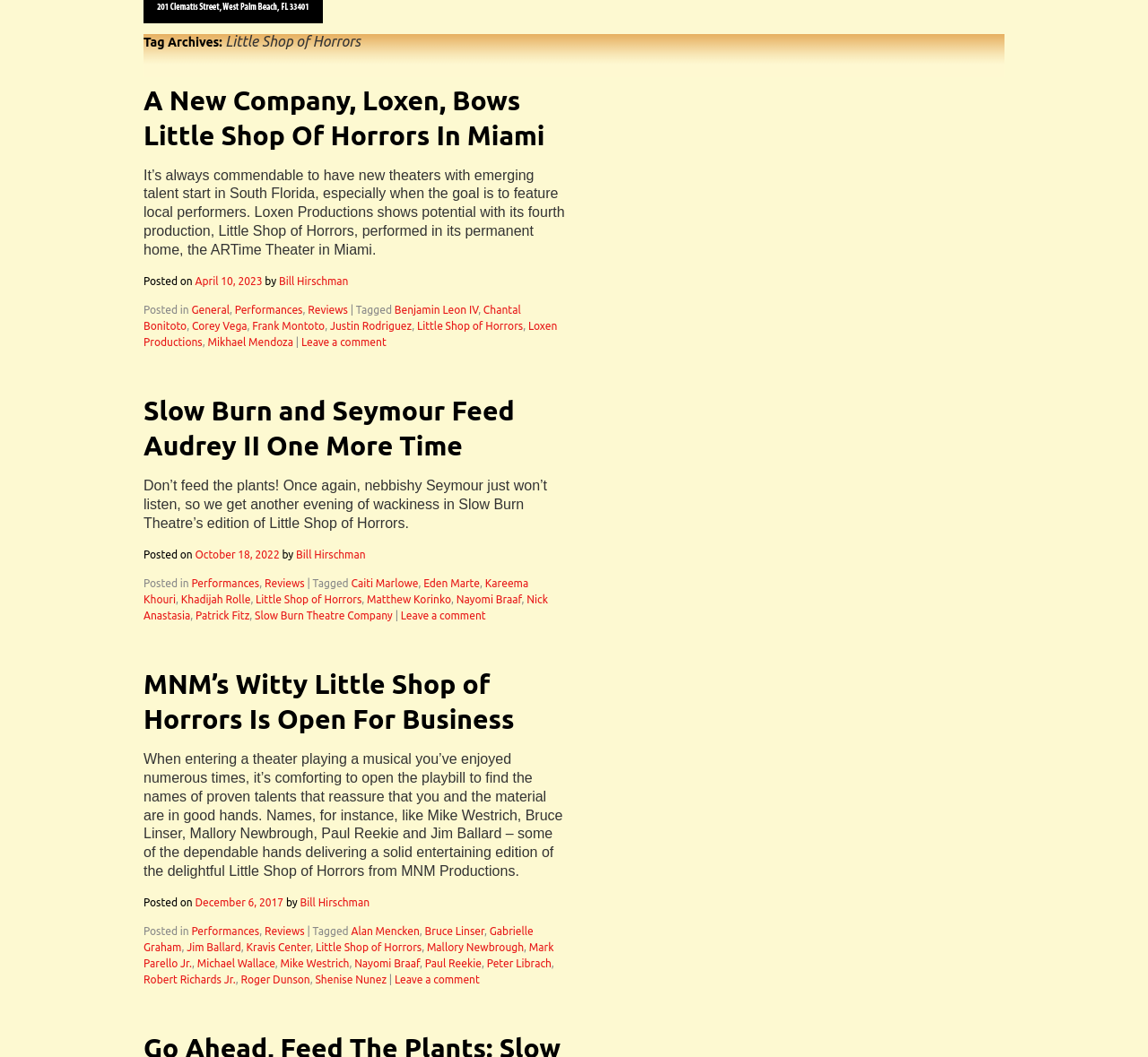Please identify the bounding box coordinates of the area that needs to be clicked to fulfill the following instruction: "Leave a comment on the article 'Slow Burn and Seymour Feed Audrey II One More Time'."

[0.262, 0.318, 0.337, 0.329]